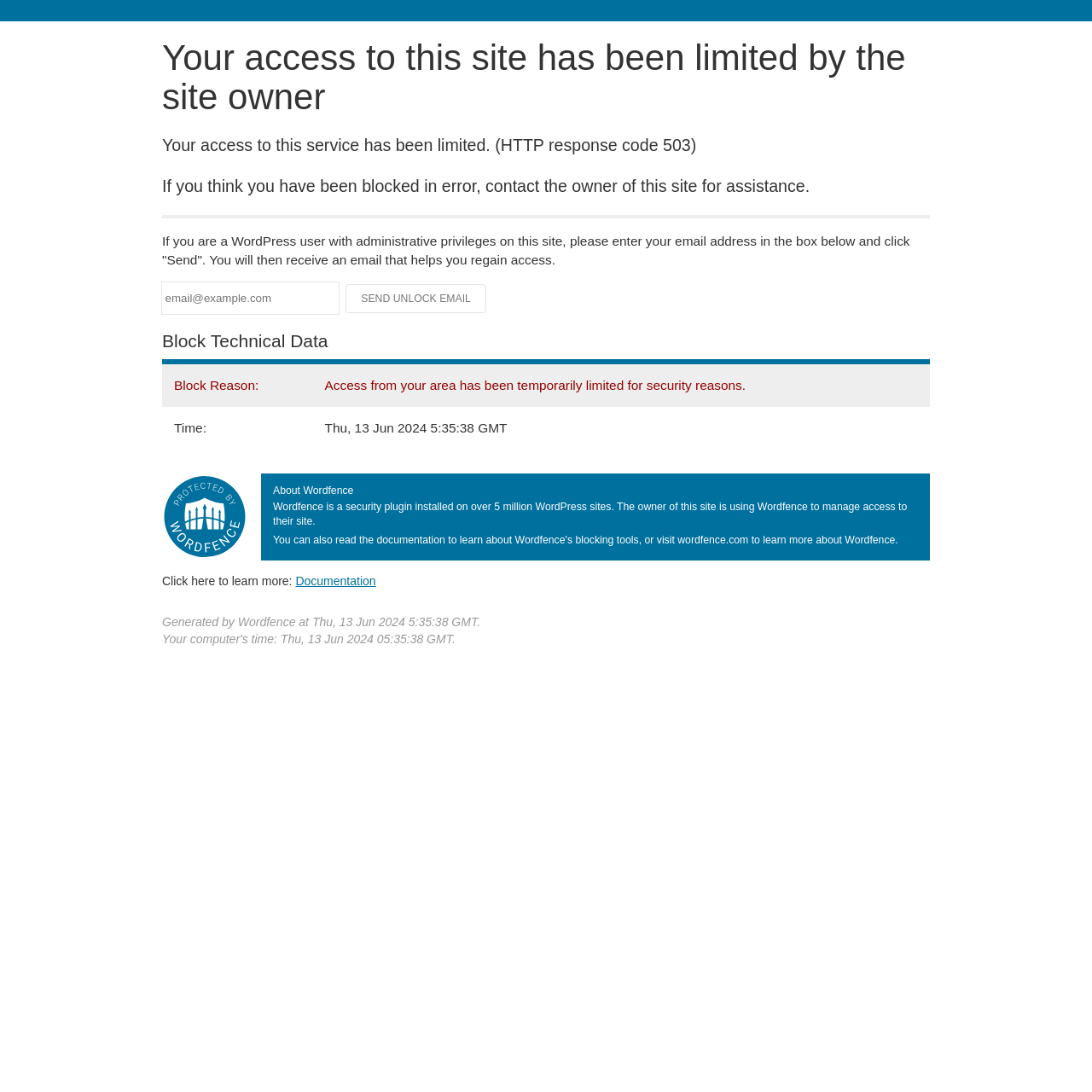Predict the bounding box coordinates of the UI element that matches this description: "name="email" placeholder="email@example.com"". The coordinates should be in the format [left, top, right, bottom] with each value between 0 and 1.

[0.148, 0.259, 0.31, 0.287]